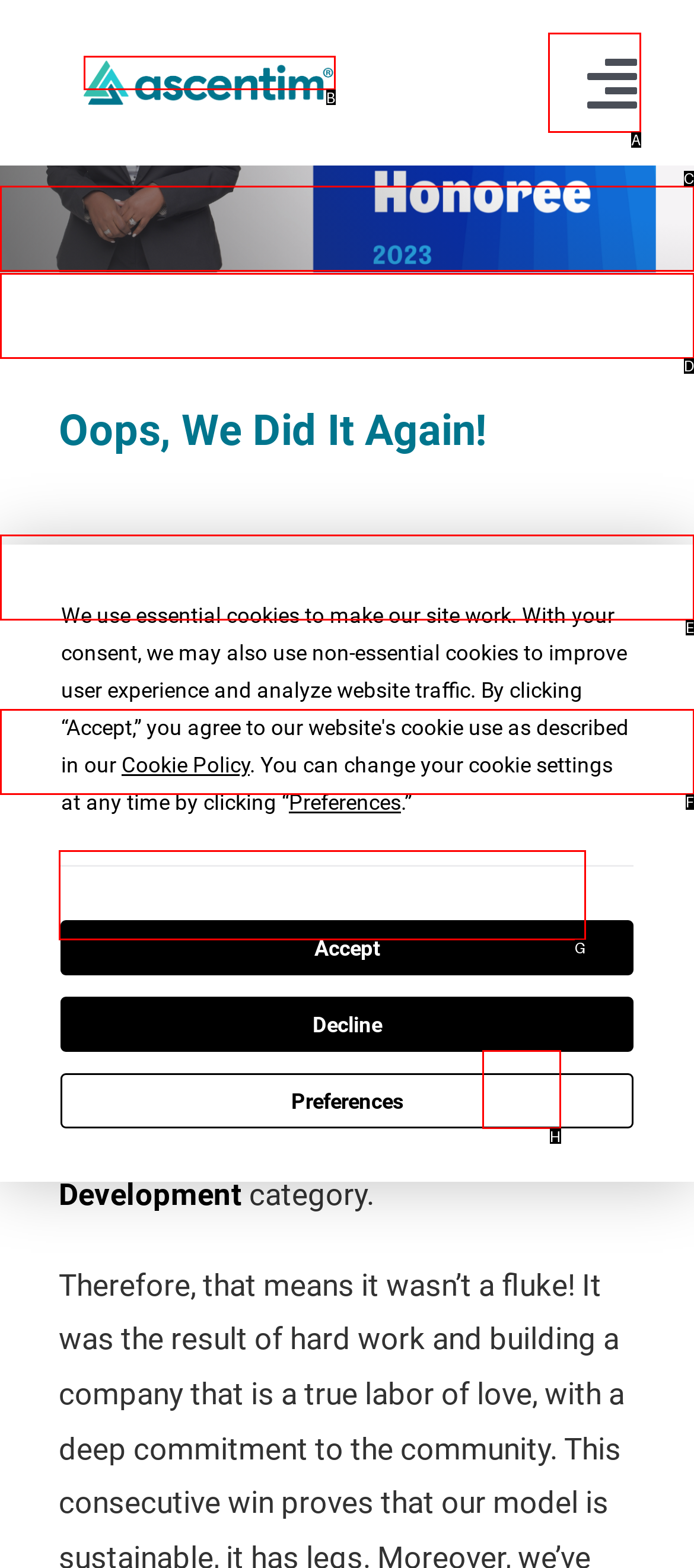Identify the HTML element to click to fulfill this task: Go to Top
Answer with the letter from the given choices.

H